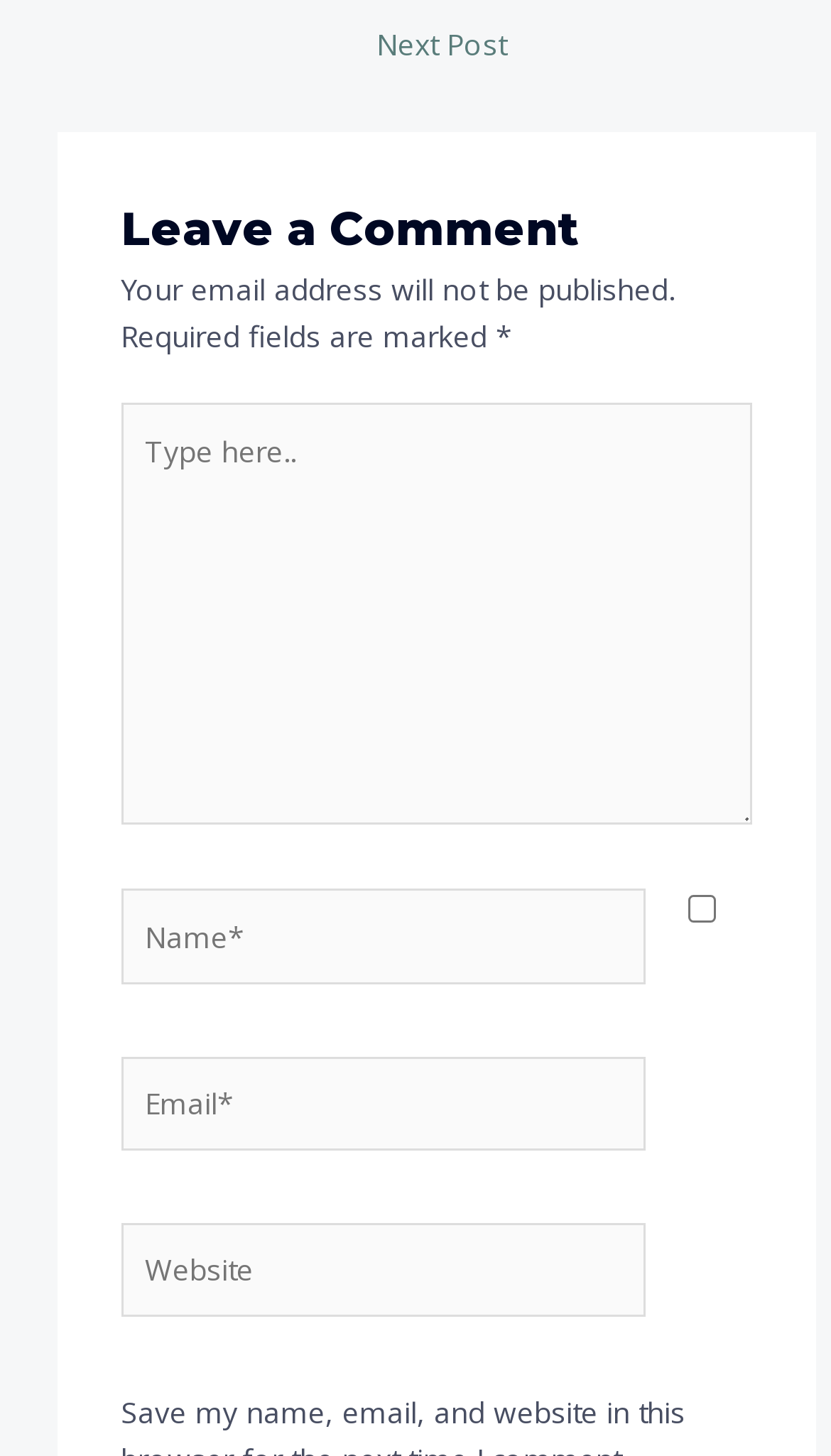What is the label of the text box below 'Email*'?
Please look at the screenshot and answer using one word or phrase.

Website